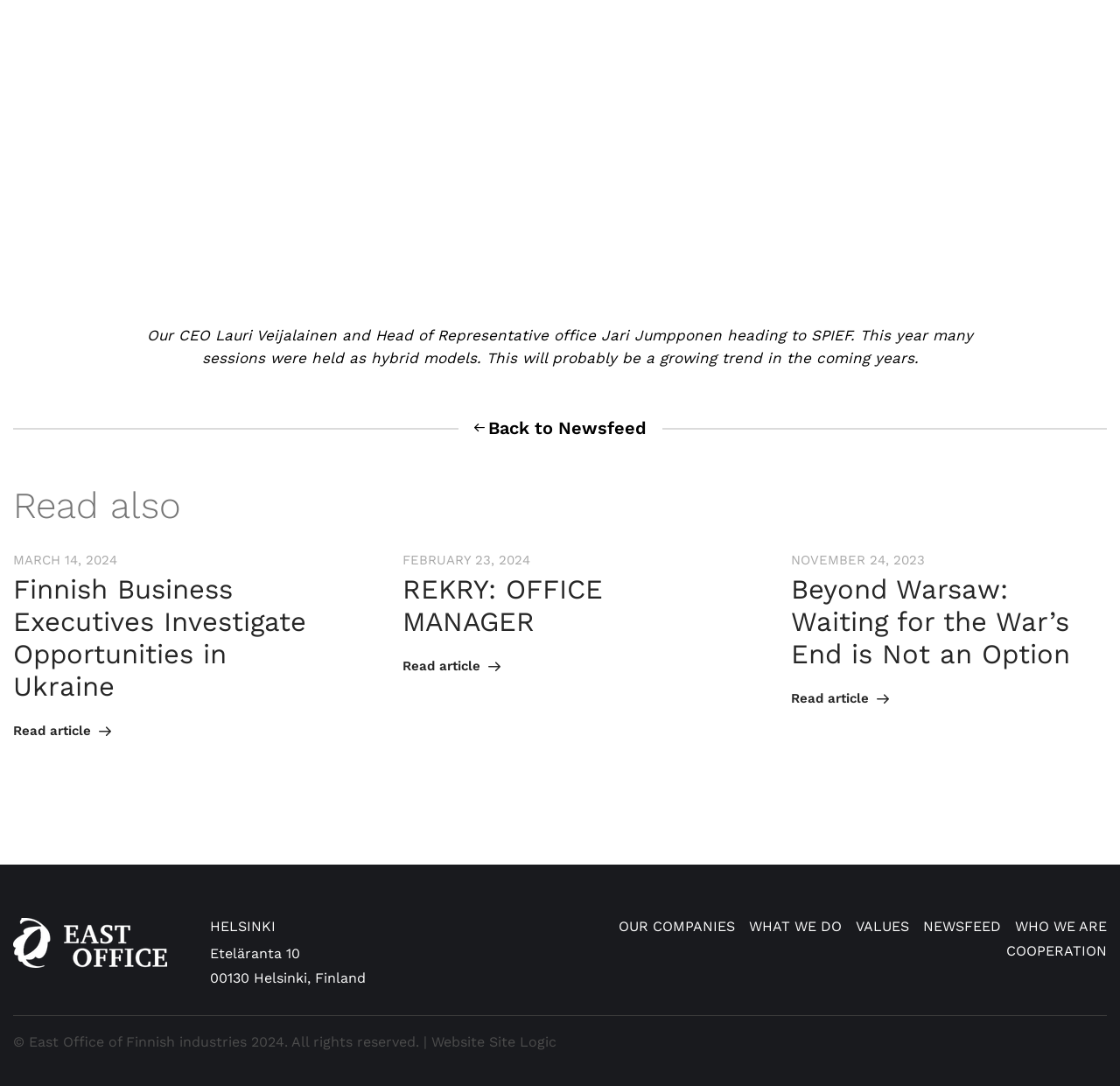Locate the bounding box coordinates of the element that should be clicked to execute the following instruction: "Go back to Newsfeed".

[0.423, 0.385, 0.577, 0.404]